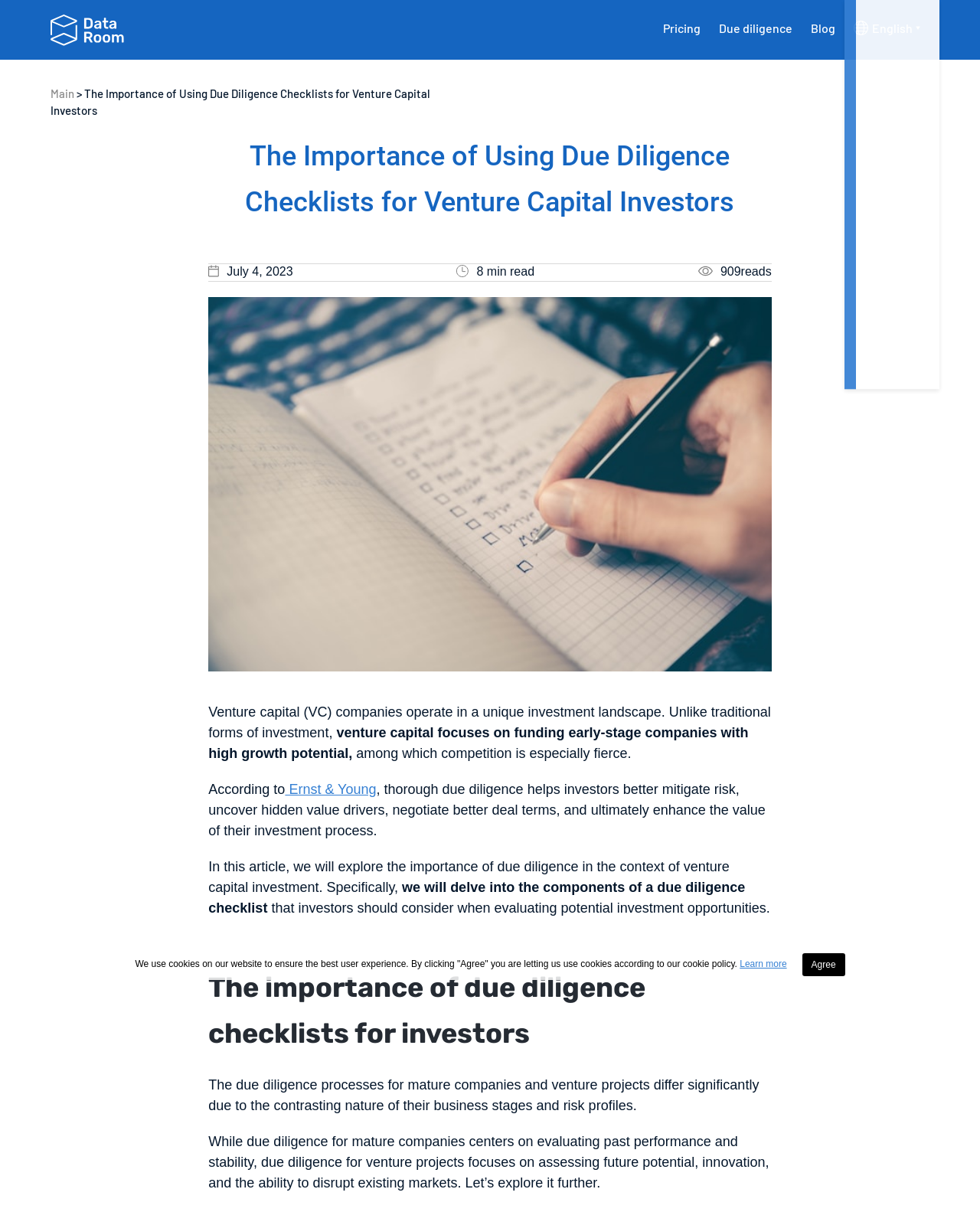Please study the image and answer the question comprehensively:
What is the source of the information about the importance of due diligence?

I found this information in the text 'According to Ernst & Young, thorough due diligence helps investors better mitigate risk, uncover hidden value drivers, negotiate better deal terms, and ultimately enhance the value of their investment process.' which cites Ernst & Young as the source of the information.